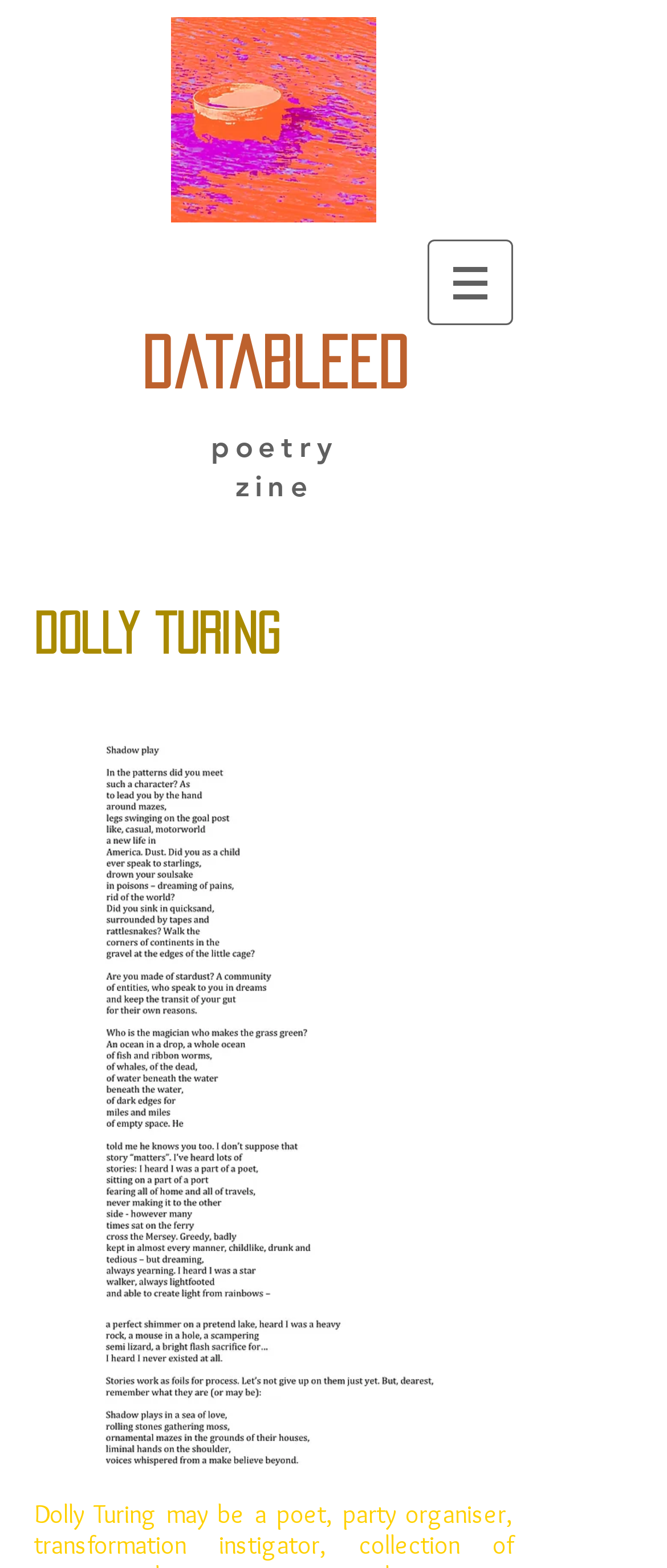What is the theme of the poetry?
Using the visual information, answer the question in a single word or phrase.

Not specified